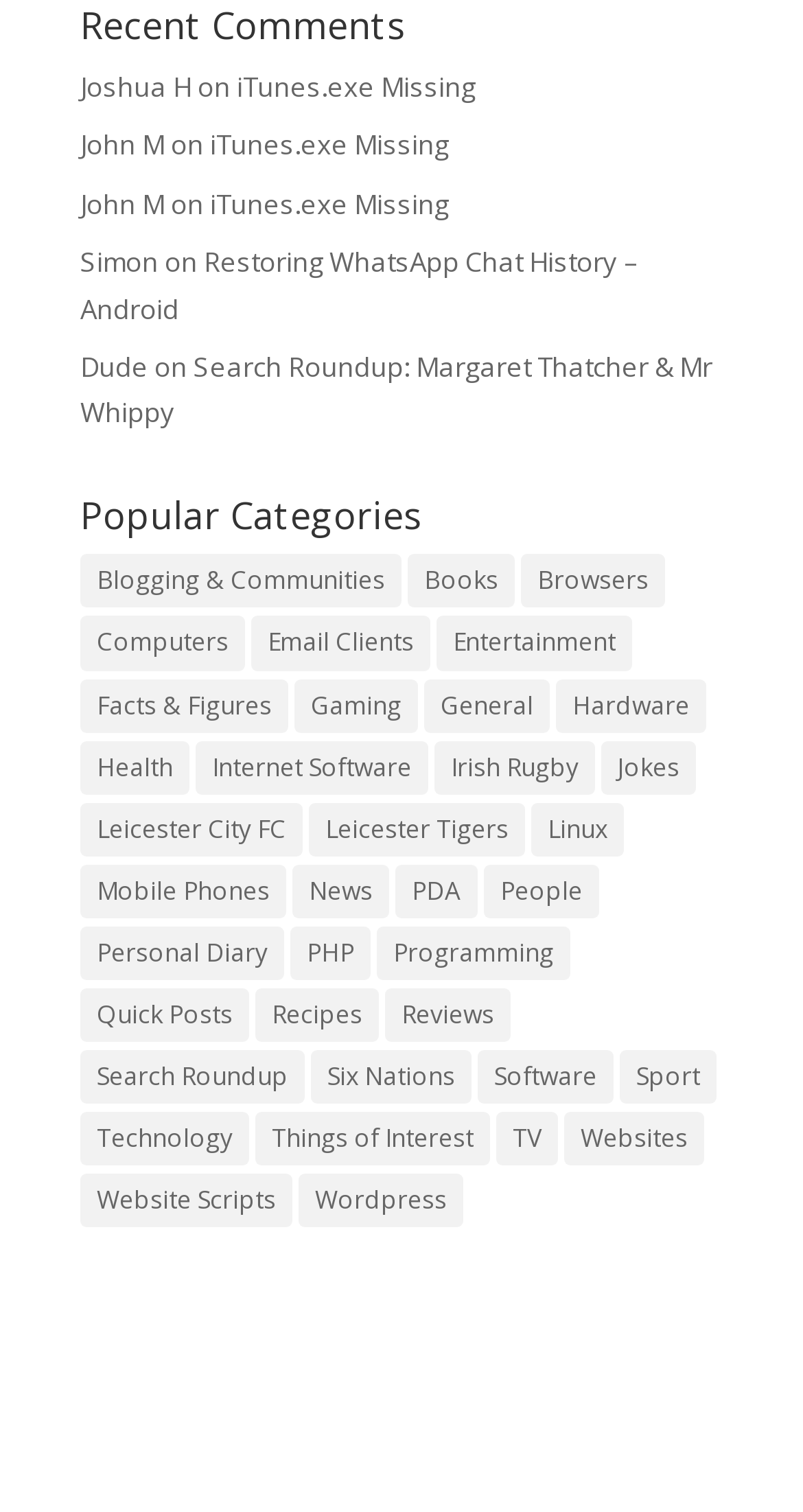Locate the bounding box coordinates of the area where you should click to accomplish the instruction: "View recent comments".

[0.1, 0.004, 0.9, 0.042]